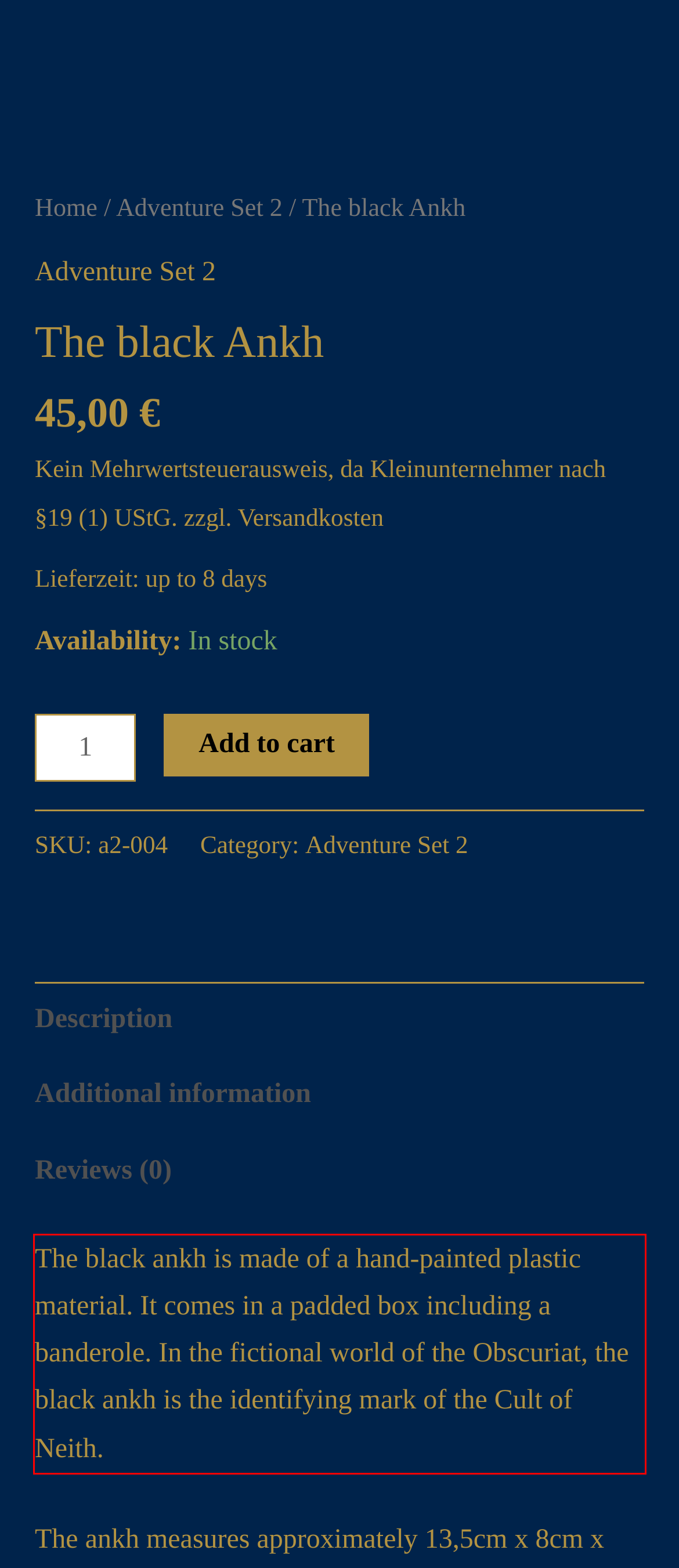Review the screenshot of the webpage and recognize the text inside the red rectangle bounding box. Provide the extracted text content.

The black ankh is made of a hand-painted plastic material. It comes in a padded box including a banderole. In the fictional world of the Obscuriat, the black ankh is the identifying mark of the Cult of Neith.